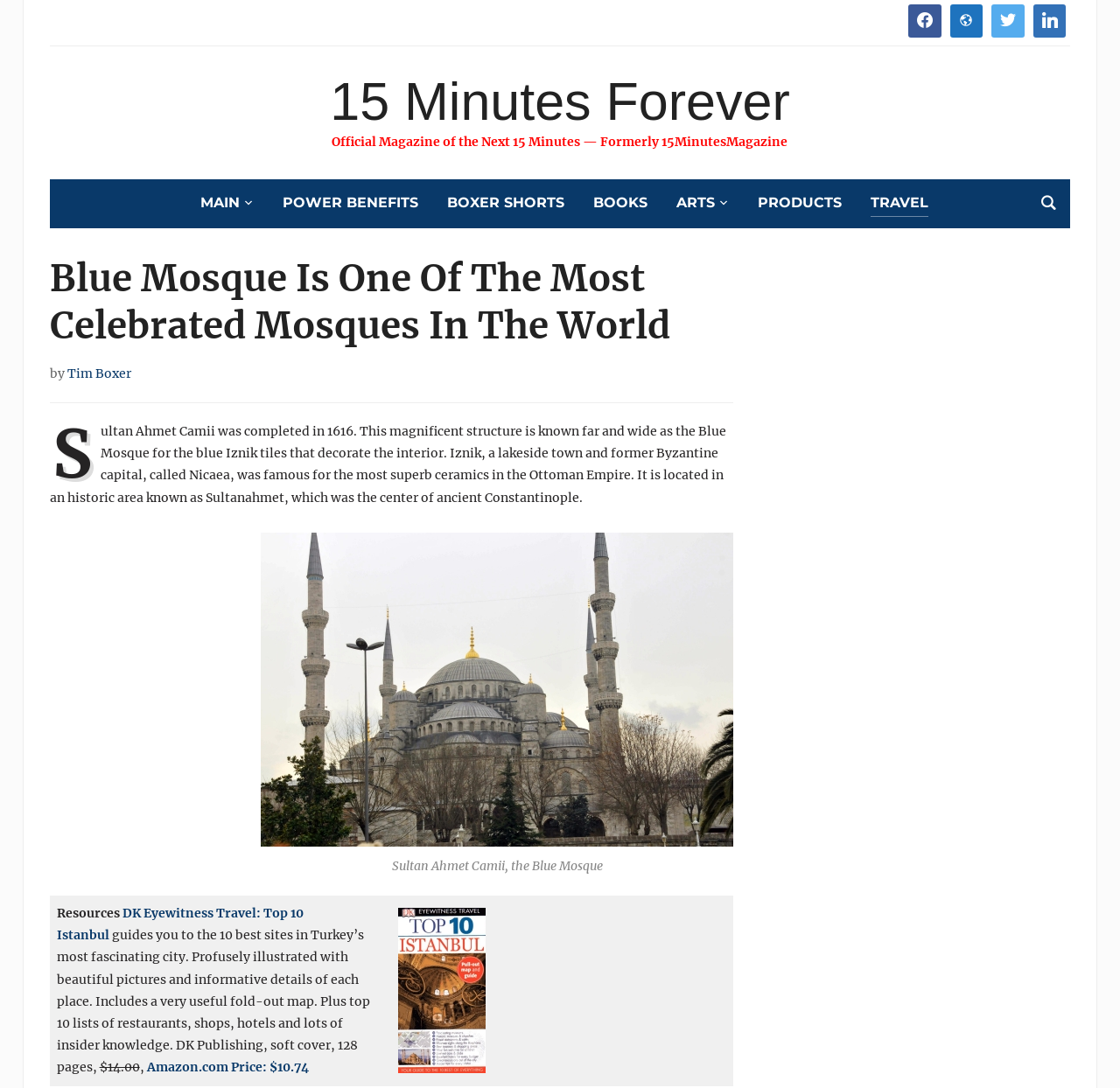Pinpoint the bounding box coordinates of the area that should be clicked to complete the following instruction: "Click the search button". The coordinates must be given as four float numbers between 0 and 1, i.e., [left, top, right, bottom].

[0.921, 0.17, 0.952, 0.202]